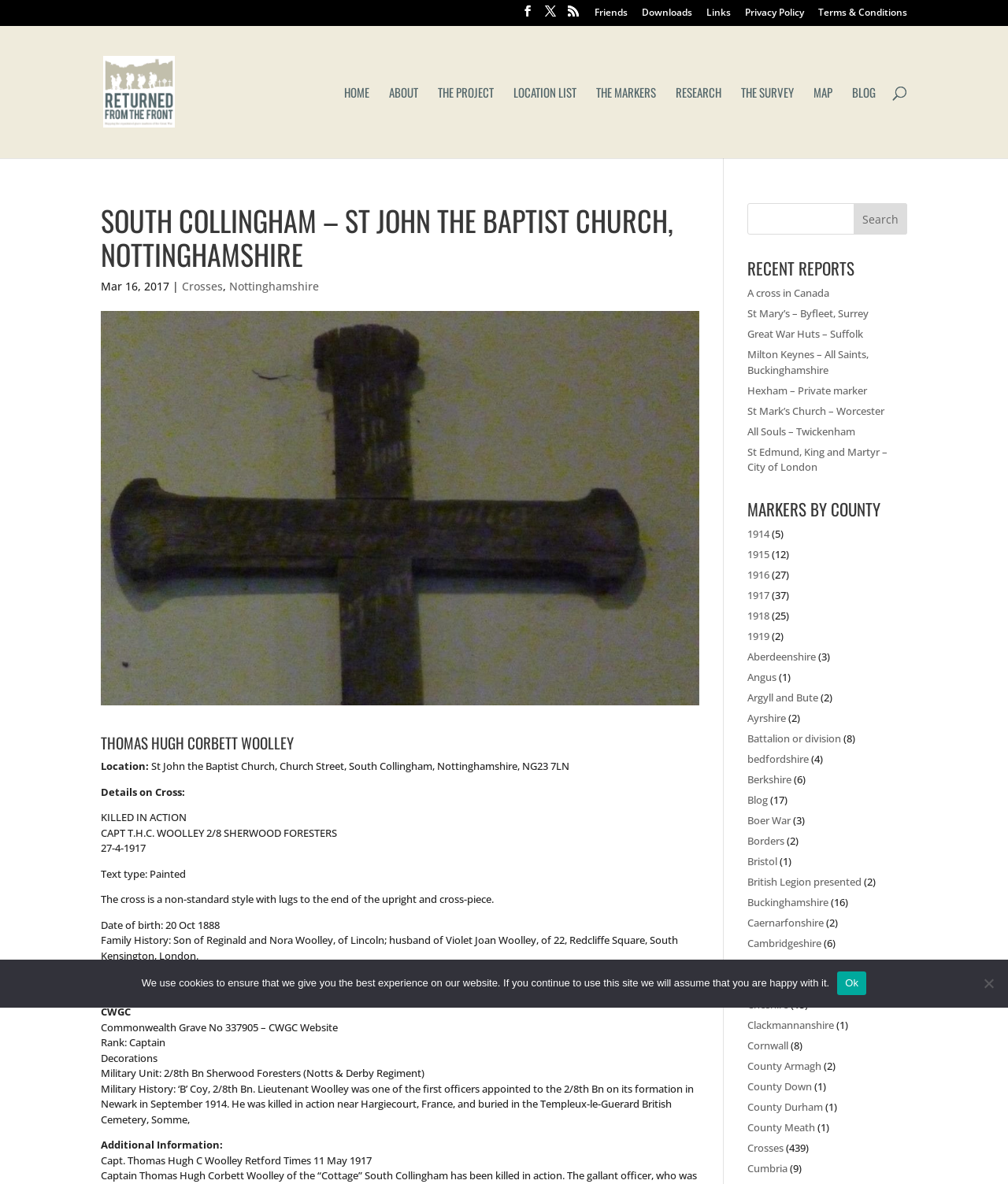Please determine the bounding box coordinates for the UI element described as: "1917".

[0.741, 0.497, 0.763, 0.509]